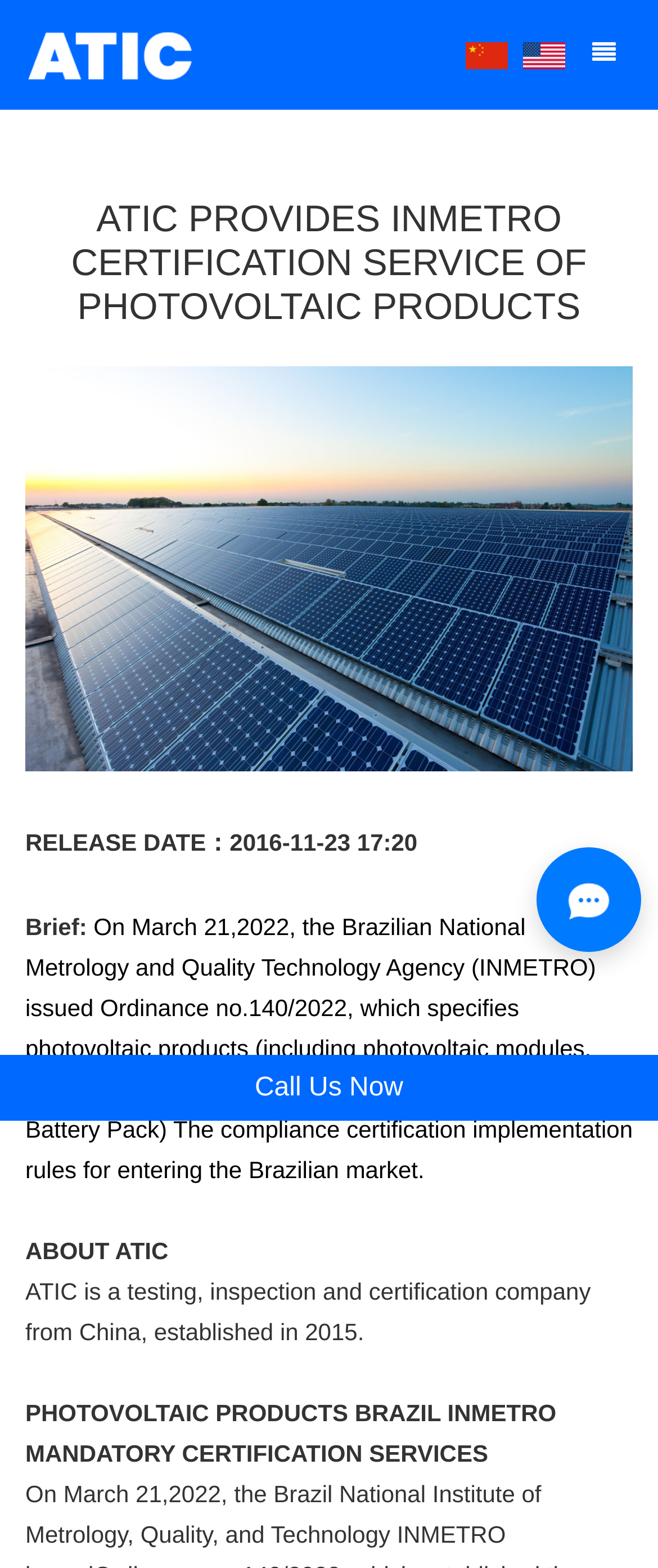Your task is to find and give the main heading text of the webpage.

ATIC PROVIDES INMETRO CERTIFICATION SERVICE OF PHOTOVOLTAIC PRODUCTS